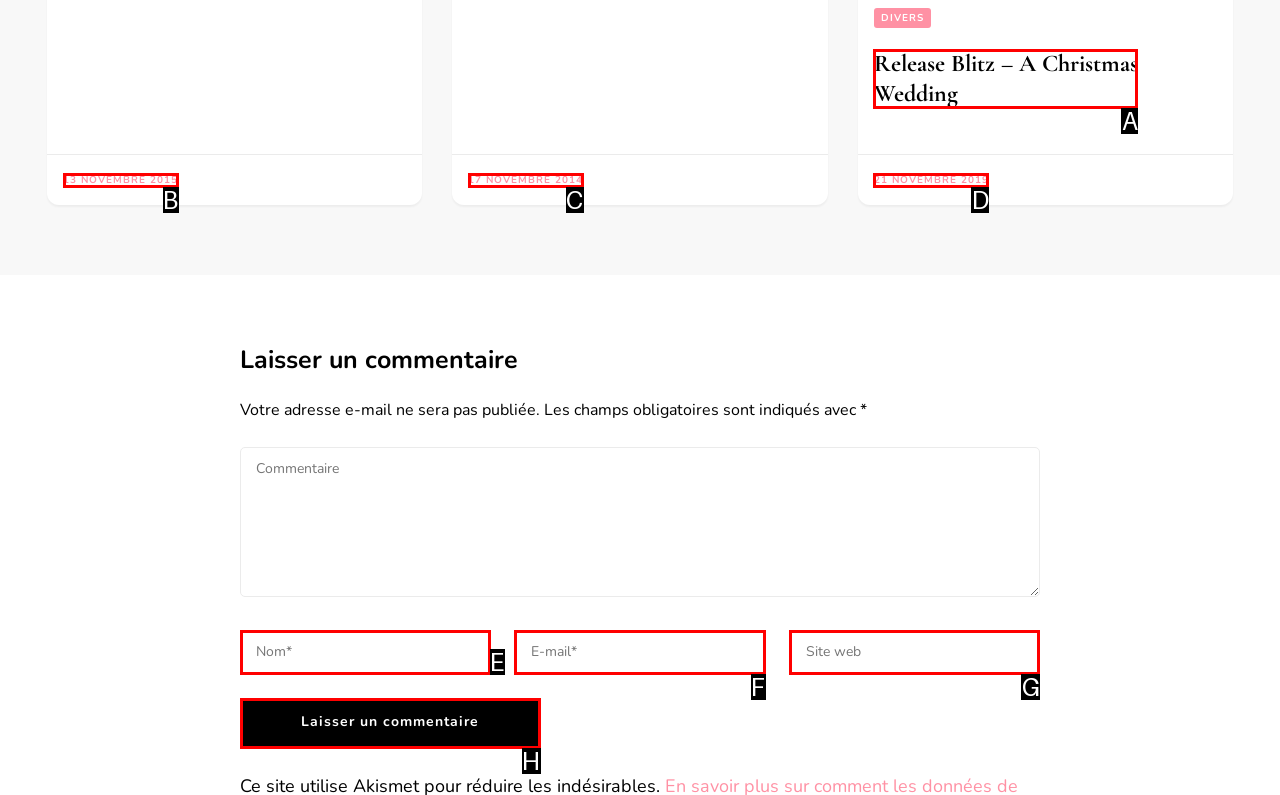Identify the HTML element to click to fulfill this task: Click on the 'Laisser un commentaire' button
Answer with the letter from the given choices.

H